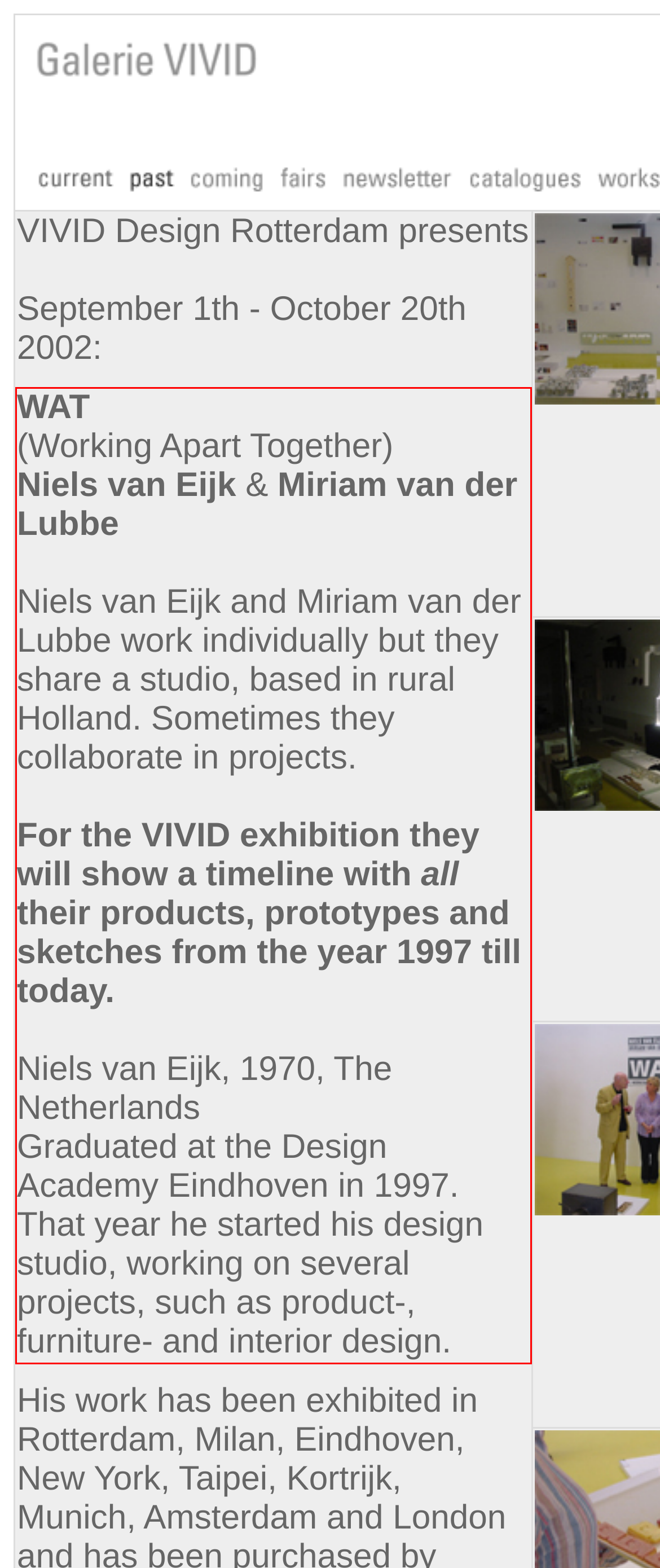You have a screenshot of a webpage, and there is a red bounding box around a UI element. Utilize OCR to extract the text within this red bounding box.

WAT (Working Apart Together) Niels van Eijk & Miriam van der Lubbe Niels van Eijk and Miriam van der Lubbe work individually but they share a studio, based in rural Holland. Sometimes they collaborate in projects. For the VIVID exhibition they will show a timeline with all their products, prototypes and sketches from the year 1997 till today. Niels van Eijk, 1970, The Netherlands Graduated at the Design Academy Eindhoven in 1997. That year he started his design studio, working on several projects, such as product-, furniture- and interior design.